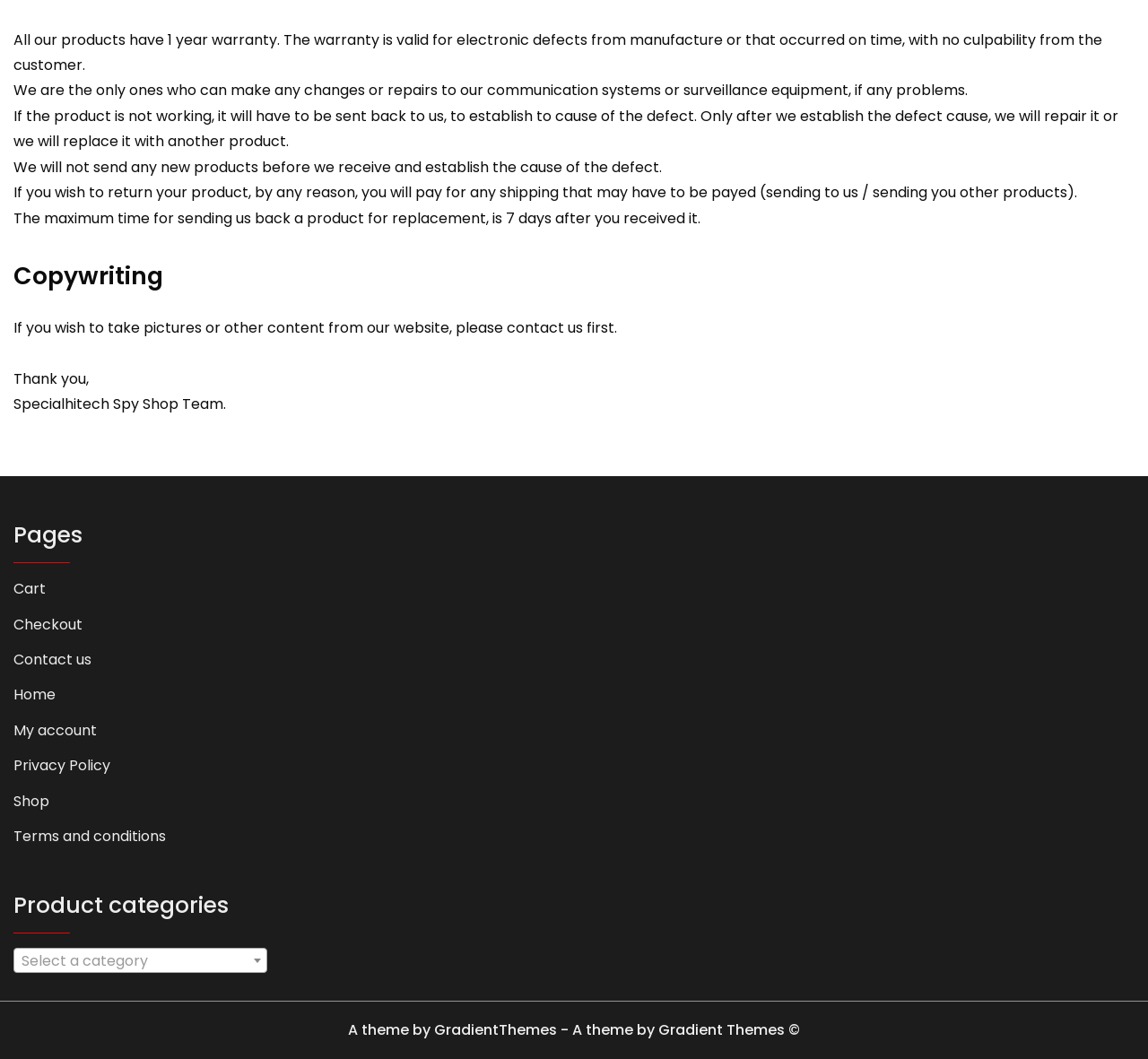Please identify the bounding box coordinates of the element that needs to be clicked to execute the following command: "Contact us". Provide the bounding box using four float numbers between 0 and 1, formatted as [left, top, right, bottom].

[0.012, 0.611, 0.08, 0.635]